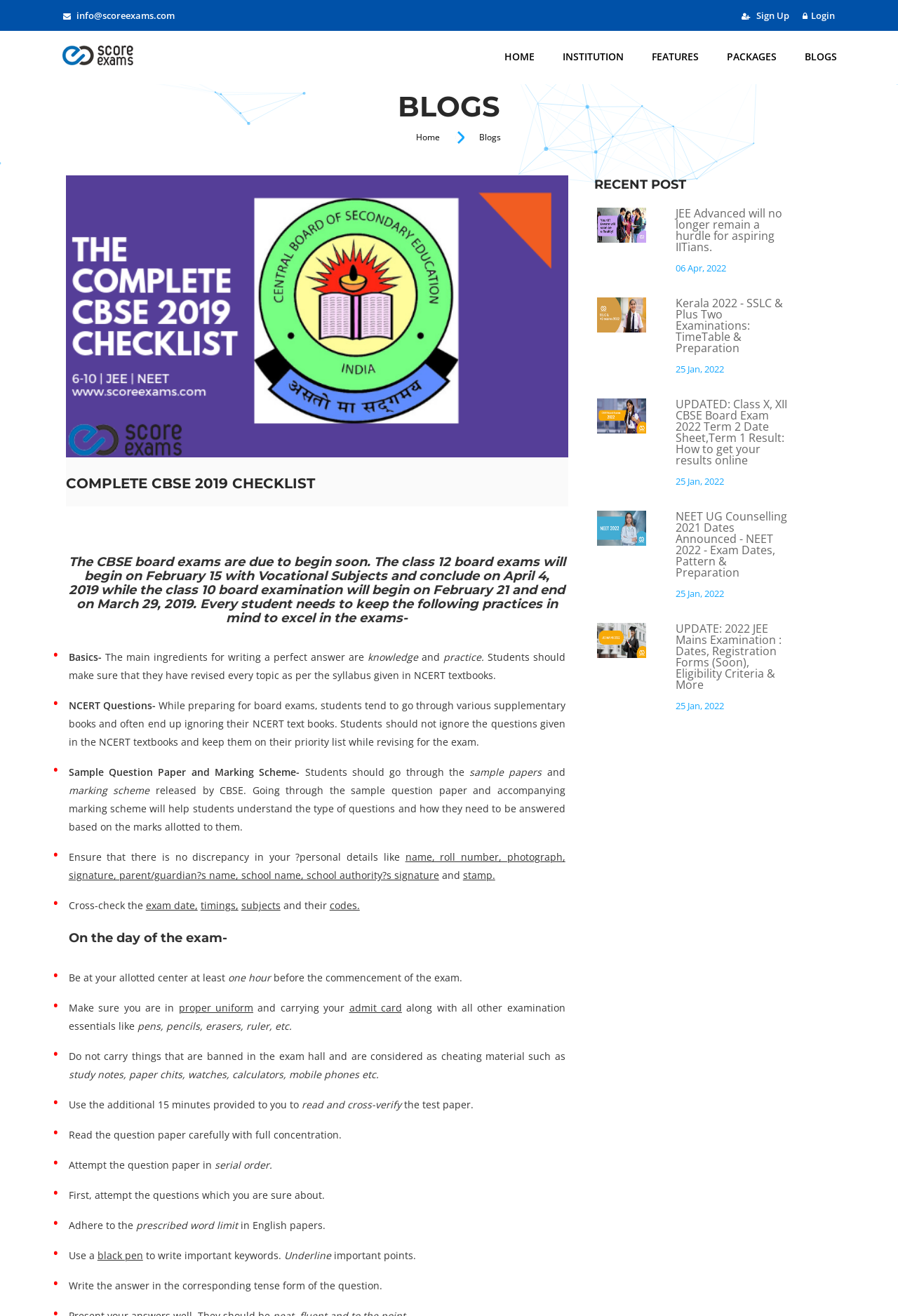Please provide the bounding box coordinates for the element that needs to be clicked to perform the instruction: "Click the 'About Us' link". The coordinates must consist of four float numbers between 0 and 1, formatted as [left, top, right, bottom].

None